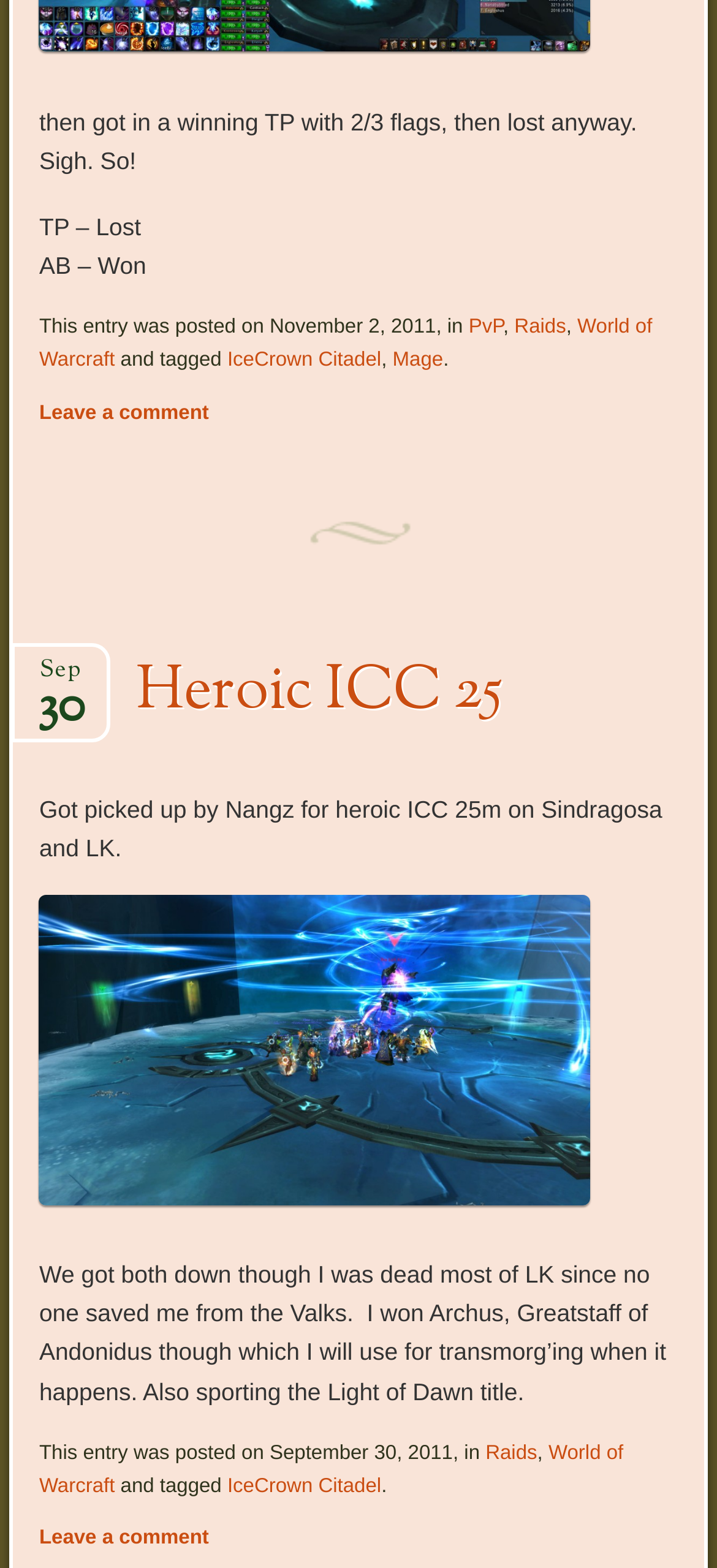Answer the following in one word or a short phrase: 
What is the name of the image in the article?

549ocyla